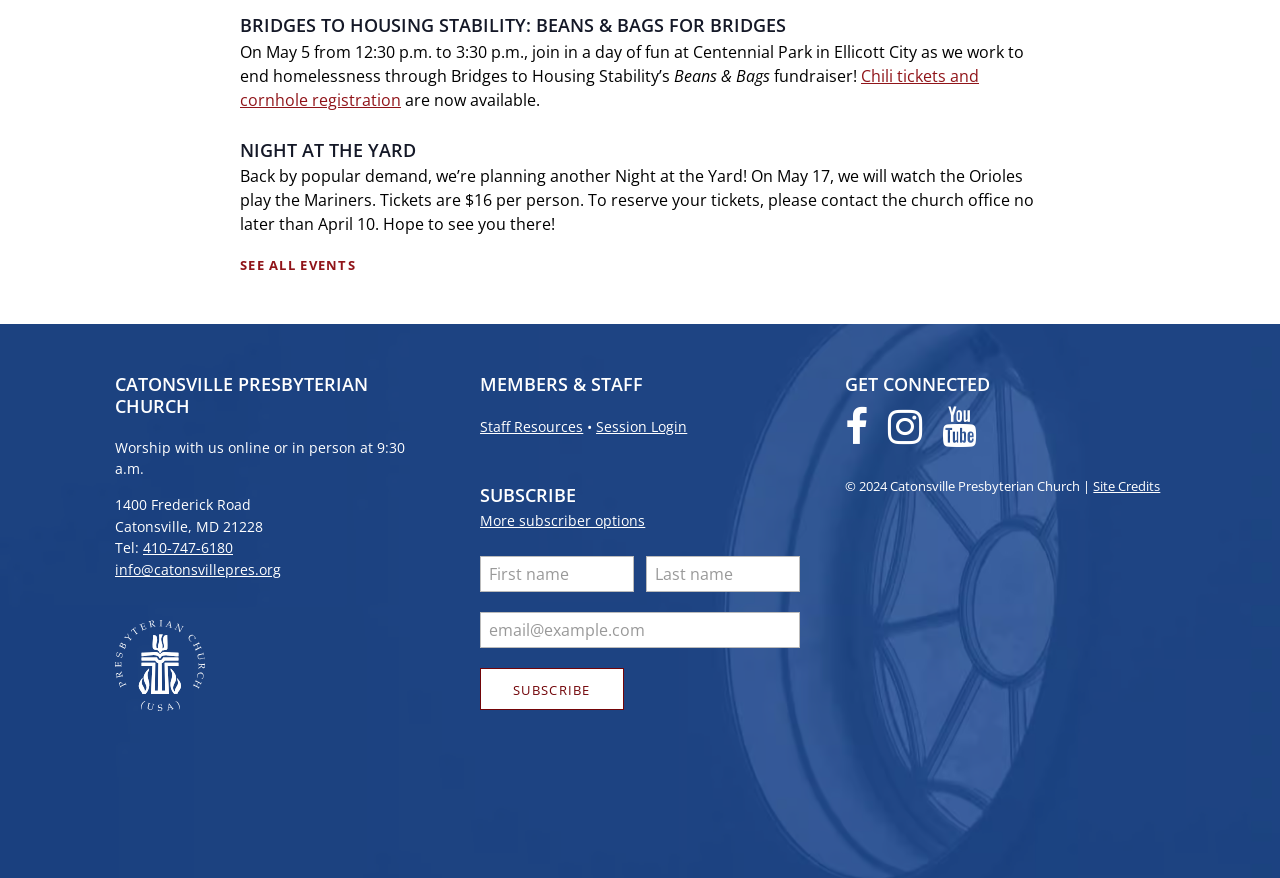Refer to the image and offer a detailed explanation in response to the question: What is the address of the church?

I found the answer by looking at the footer section of the webpage, where it lists the address of the church in multiple StaticText elements.